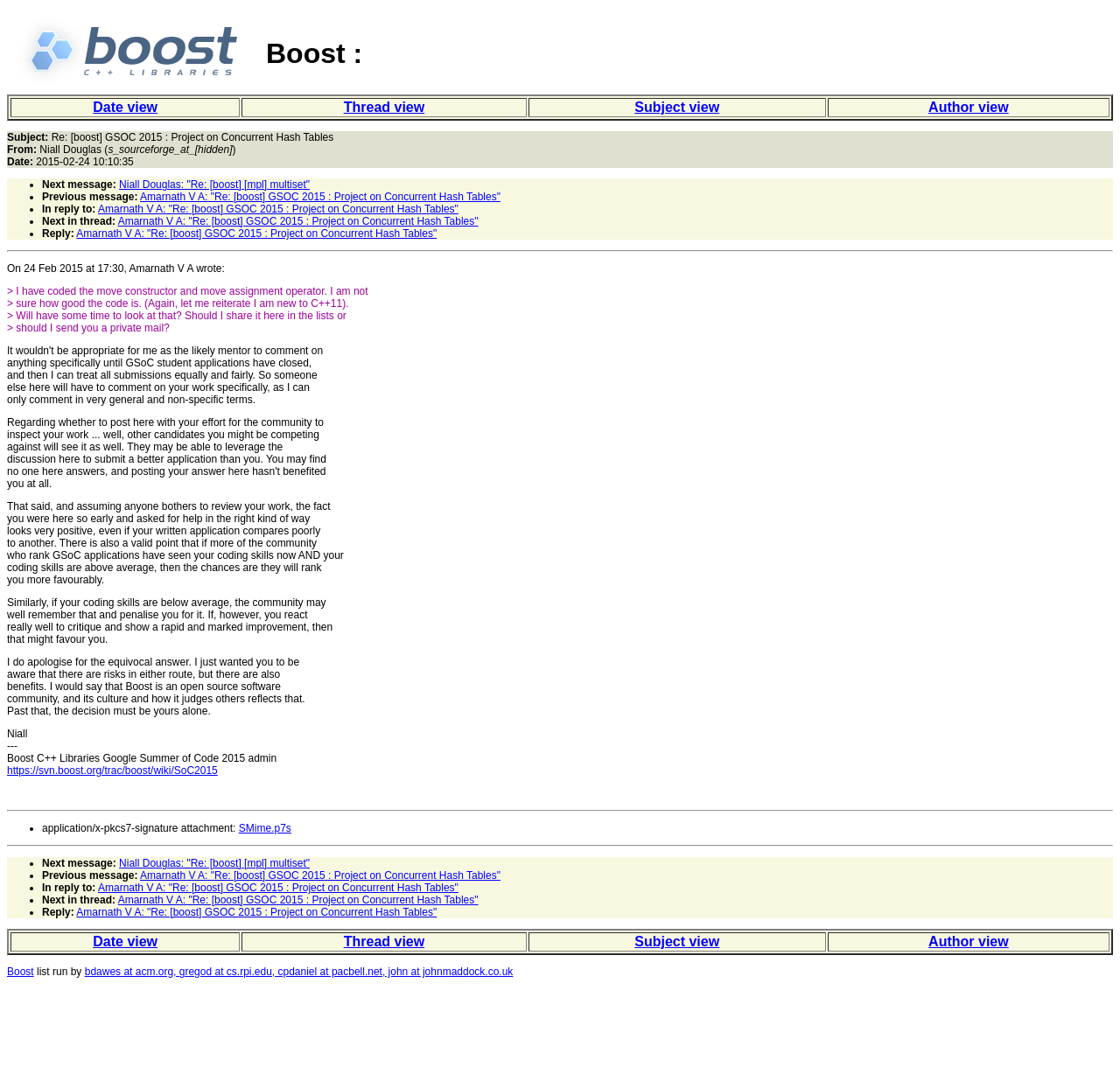Summarize the webpage comprehensively, mentioning all visible components.

This webpage appears to be a mailing list page, specifically a conversation thread related to the Boost C++ Libraries Google Summer of Code 2015 project. 

At the top of the page, there is a table with a Boost logo on the left and a heading "Boost :" on the right. Below this, there are four column headers: "Date view", "Thread view", "Subject view", and "Author view". 

The main content of the page is a conversation between two individuals, Niall Douglas and Amarnath V A. The conversation is about Amarnath's project on Concurrent Hash Tables and his request for feedback on his code. Niall responds with a lengthy message discussing the pros and cons of sharing his code publicly and how it may affect his chances of being selected for the Google Summer of Code project.

The conversation is formatted with each message indented and separated by a horizontal line. There are also links to previous and next messages in the thread, as well as links to reply to the message. 

At the bottom of the page, there is a separator line, followed by a list of attachments, including a digital signature file.